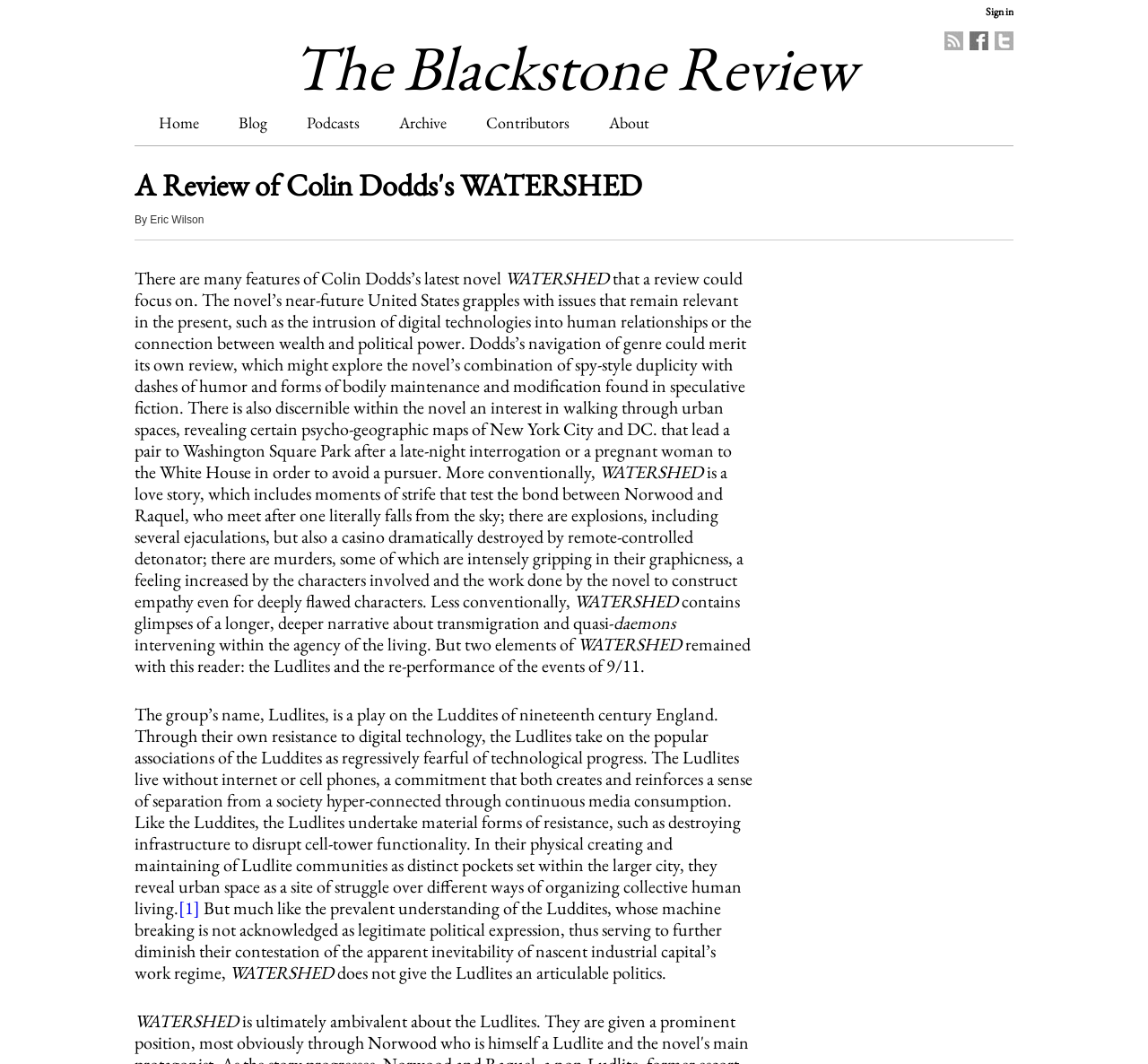Locate the bounding box coordinates for the element described below: "September 6, 2016September 7, 2016". The coordinates must be four float values between 0 and 1, formatted as [left, top, right, bottom].

None